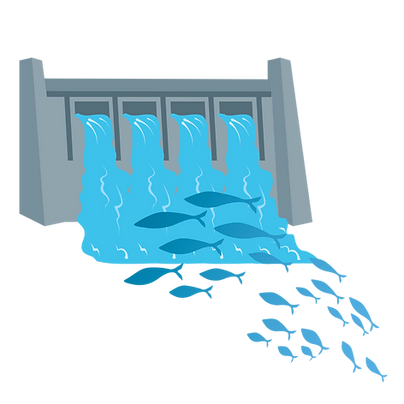What is the color of the fish in the image?
Answer the question with just one word or phrase using the image.

Varying shades of blue